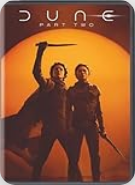Provide a thorough description of the image.

The image showcases the DVD cover for "Dune: Part Two," featuring two central characters poised dramatically against a striking orange backdrop. One character raises a weapon high, symbolizing defiance and courage, while the other stands resolutely beside them. The title "DUNE" is prominently displayed at the top, with "PART TWO" positioned directly beneath it, emphasizing the continuation of the epic saga. This cover art captures the film's themes of adventure, conflict, and the struggle for power in a visually compelling manner, enticing viewers to explore the cinematic journey within.